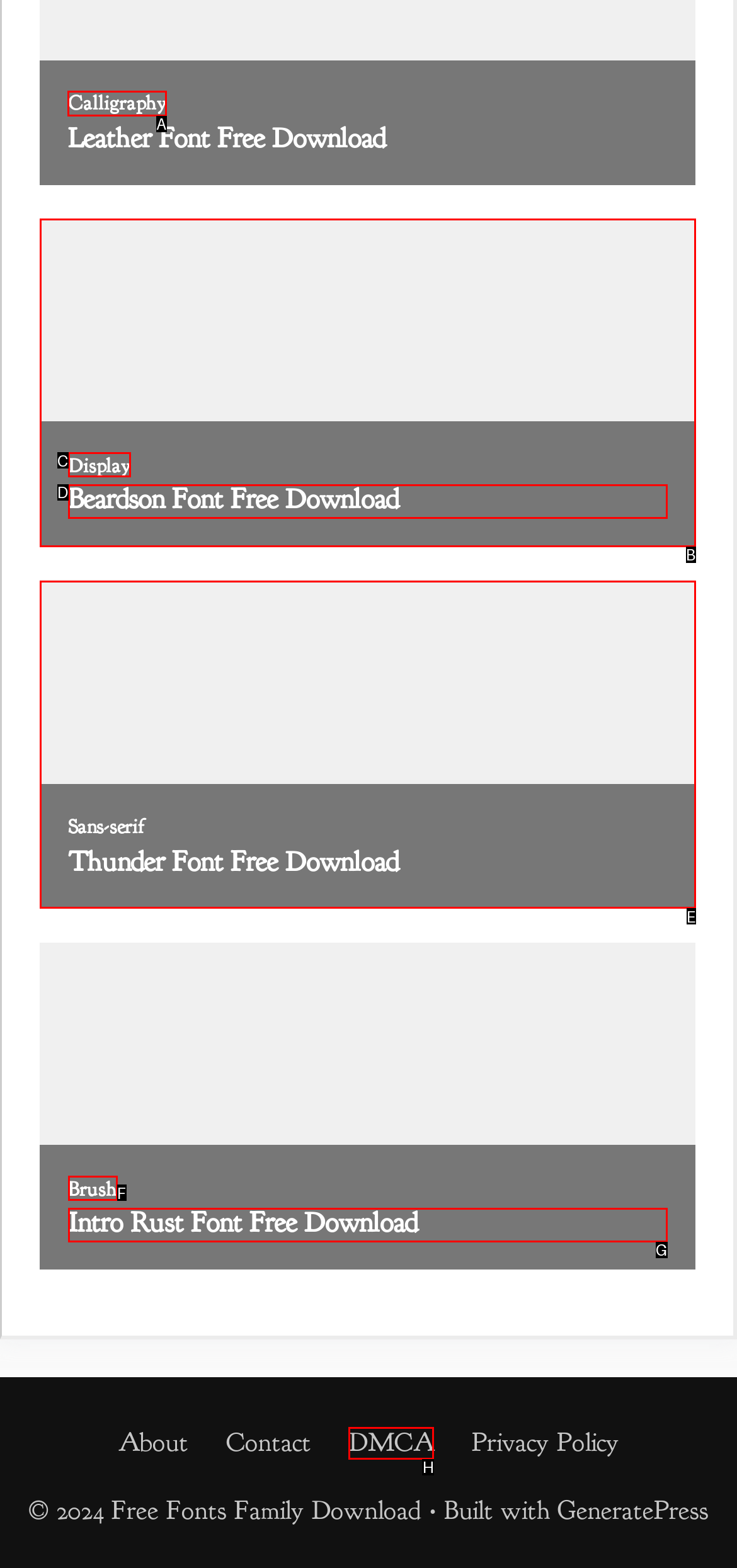Identify the appropriate lettered option to execute the following task: download the Calligraphy font
Respond with the letter of the selected choice.

A